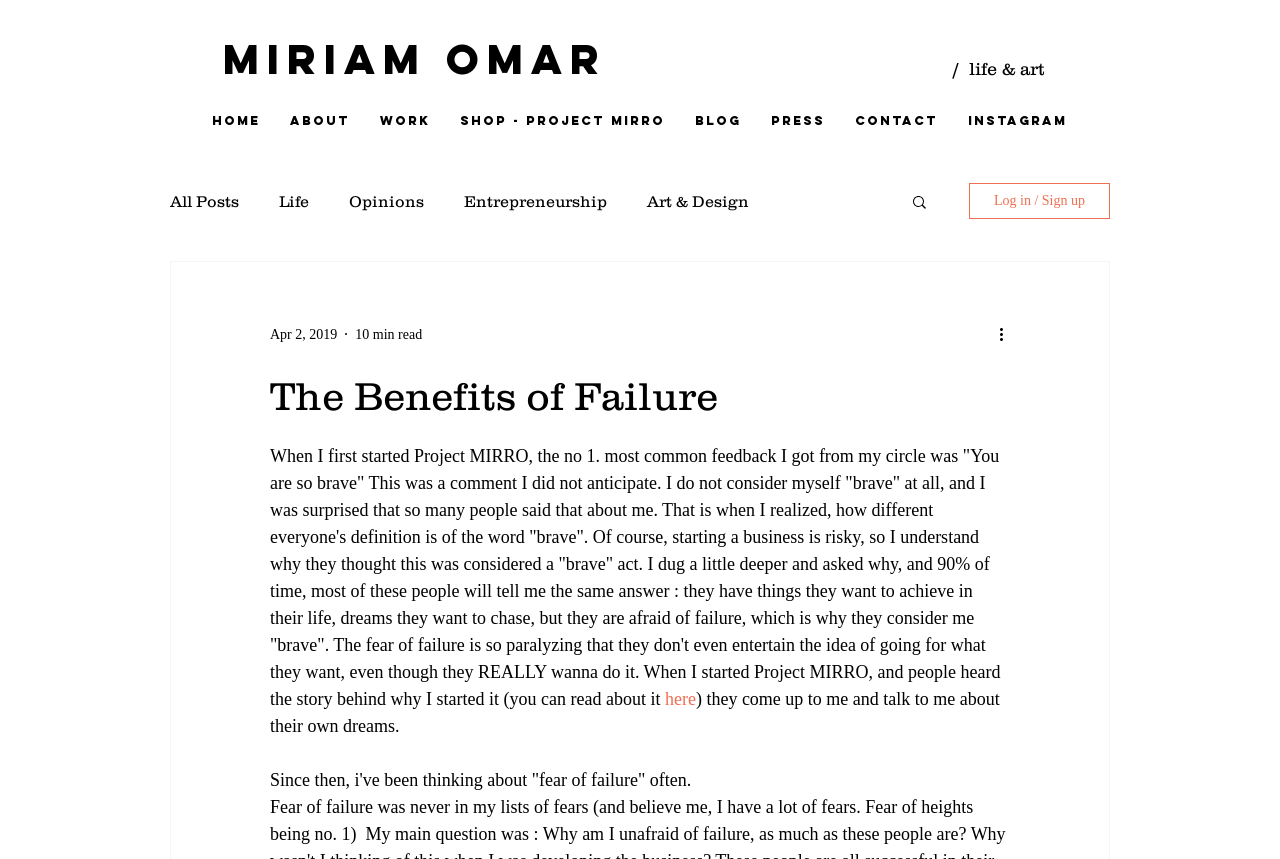Can you show the bounding box coordinates of the region to click on to complete the task described in the instruction: "Log in or sign up"?

[0.757, 0.213, 0.867, 0.255]